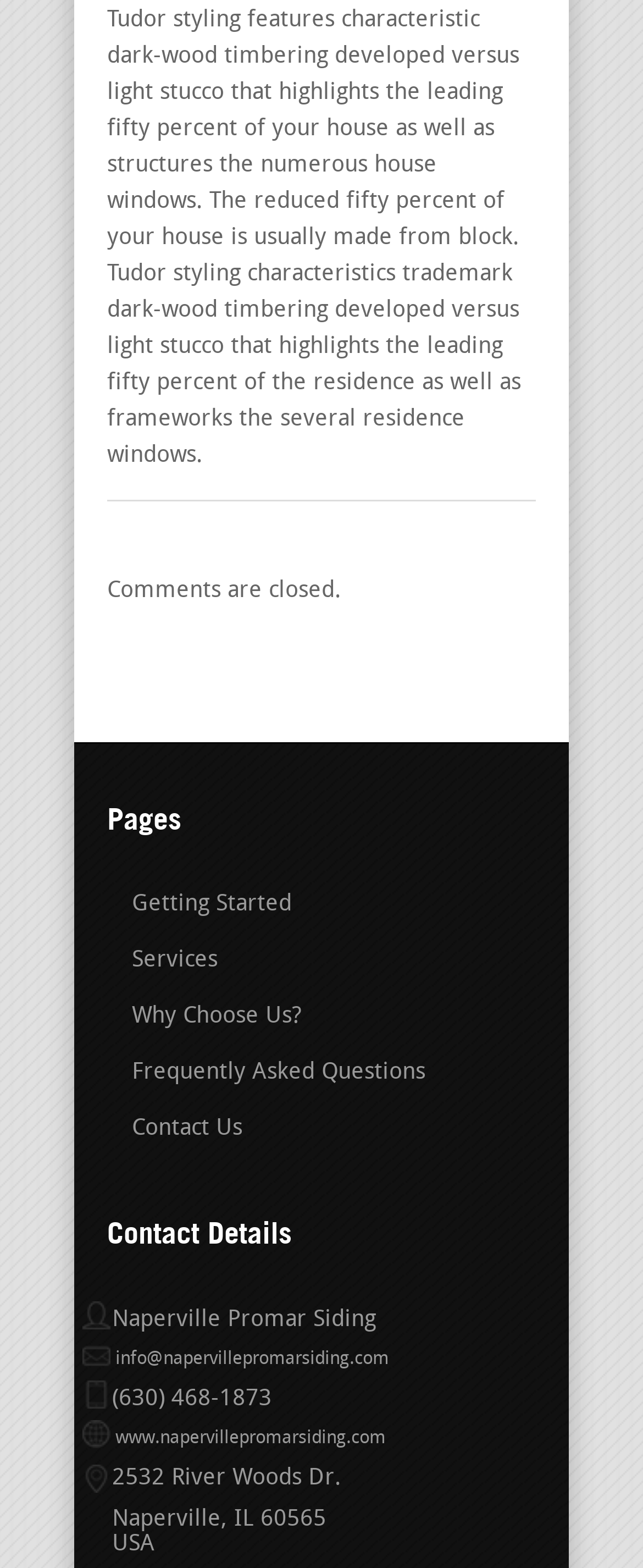What is the phone number?
Please use the image to provide an in-depth answer to the question.

The phone number can be found in the contact details section, where it is written as '(630) 468-1873'.